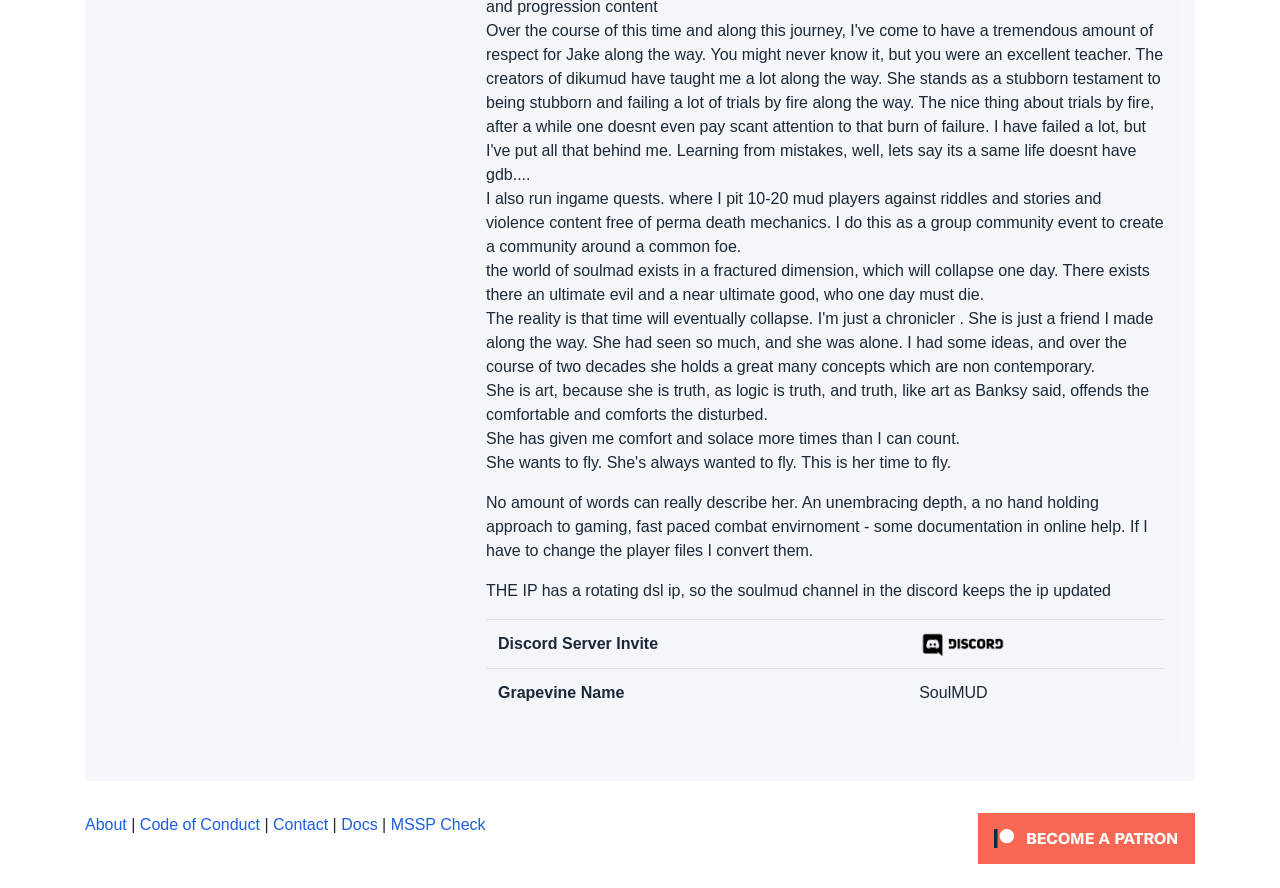Extract the bounding box coordinates of the UI element described by: "About". The coordinates should include four float numbers ranging from 0 to 1, e.g., [left, top, right, bottom].

[0.066, 0.919, 0.099, 0.938]